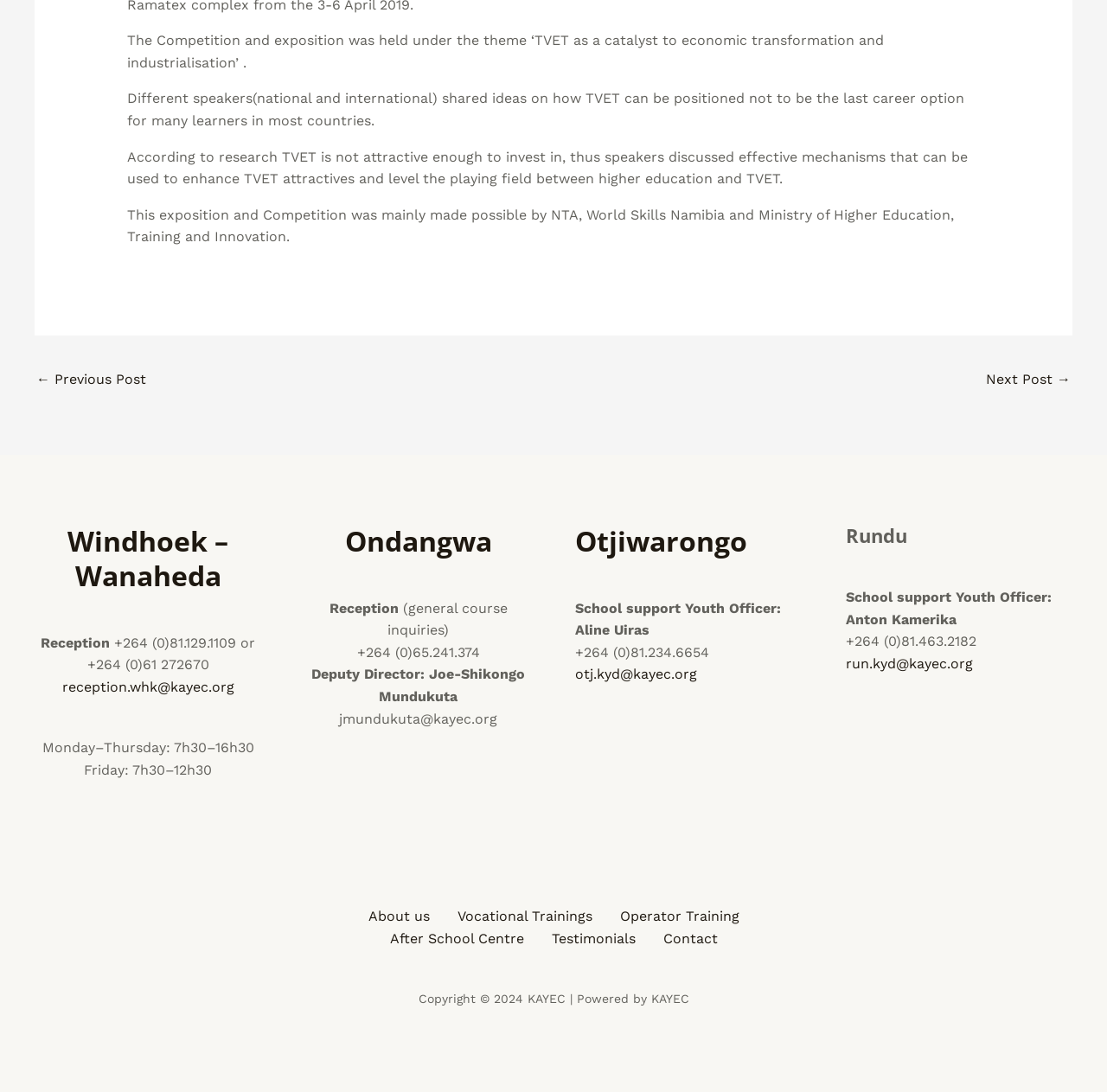Find and indicate the bounding box coordinates of the region you should select to follow the given instruction: "View 'Operator Training'".

[0.547, 0.829, 0.68, 0.849]